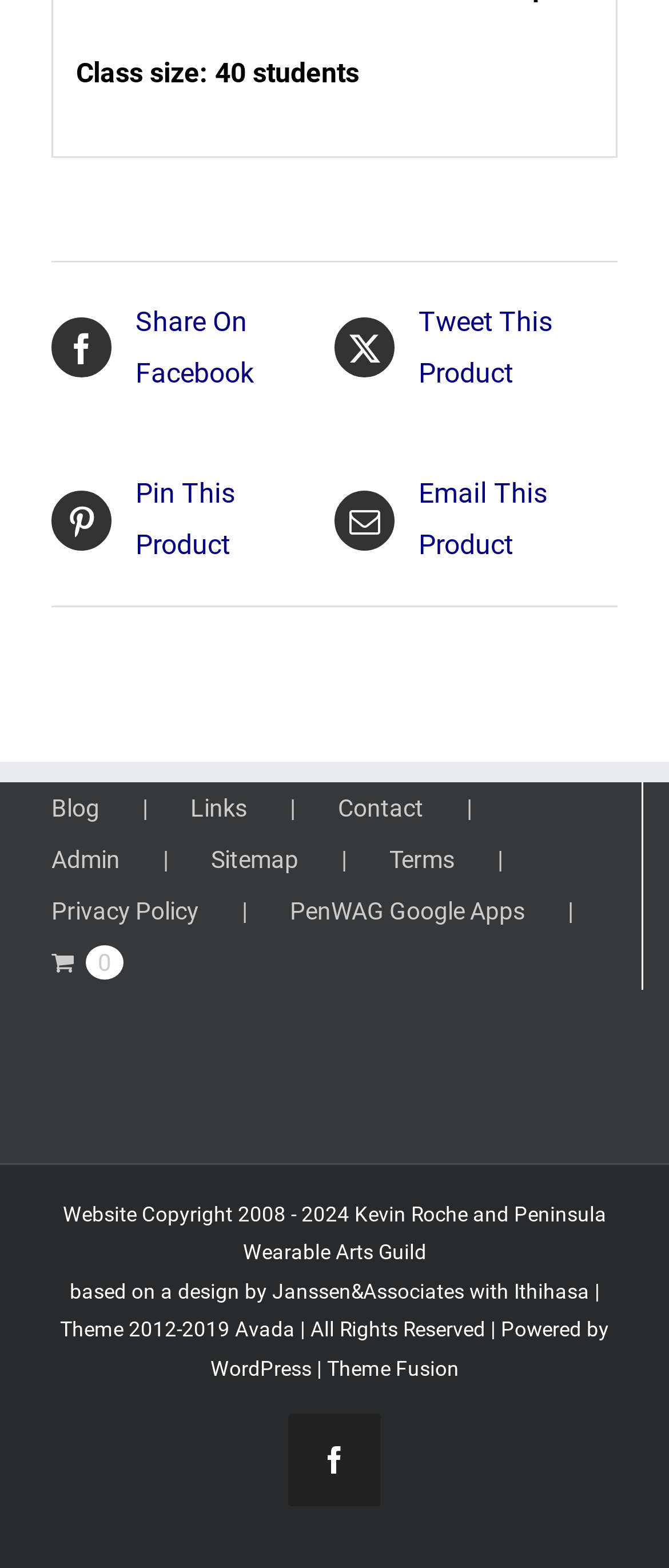Using the format (top-left x, top-left y, bottom-right x, bottom-right y), and given the element description, identify the bounding box coordinates within the screenshot: Theme Fusion

[0.488, 0.865, 0.686, 0.88]